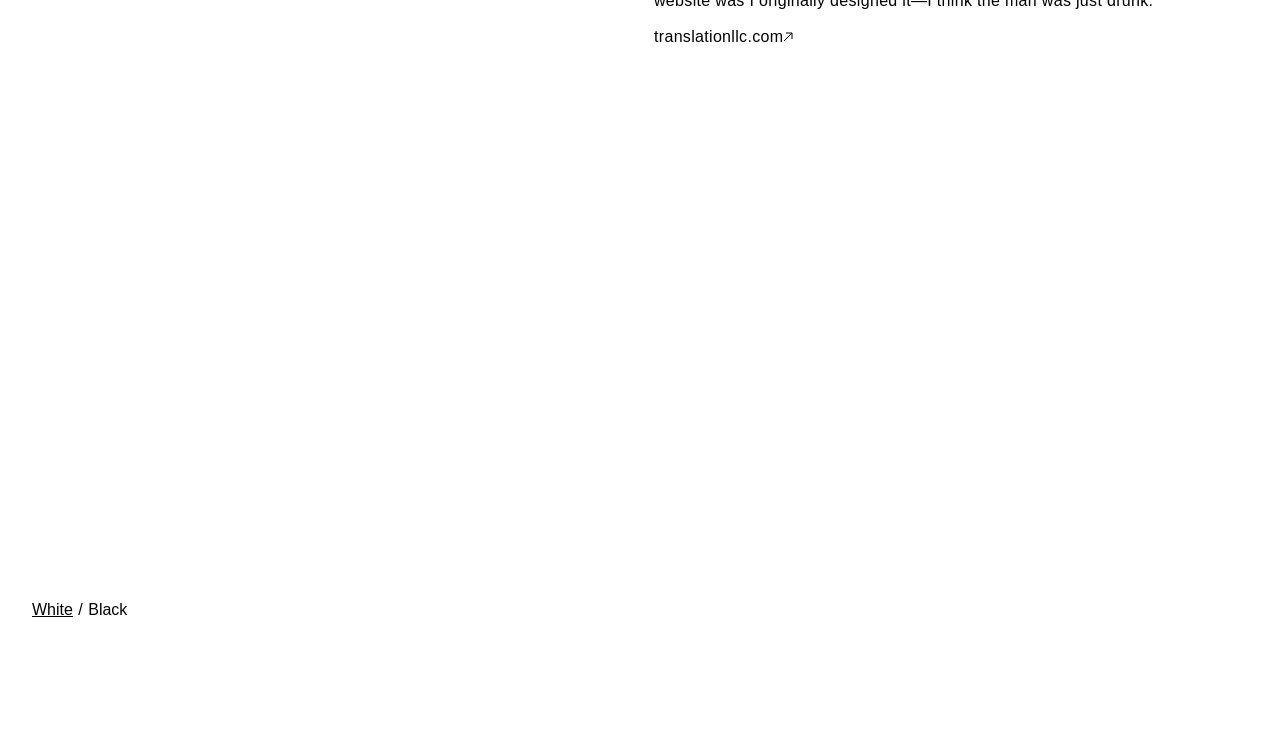Locate the bounding box for the described UI element: "White". Ensure the coordinates are four float numbers between 0 and 1, formatted as [left, top, right, bottom].

[0.025, 0.814, 0.057, 0.841]